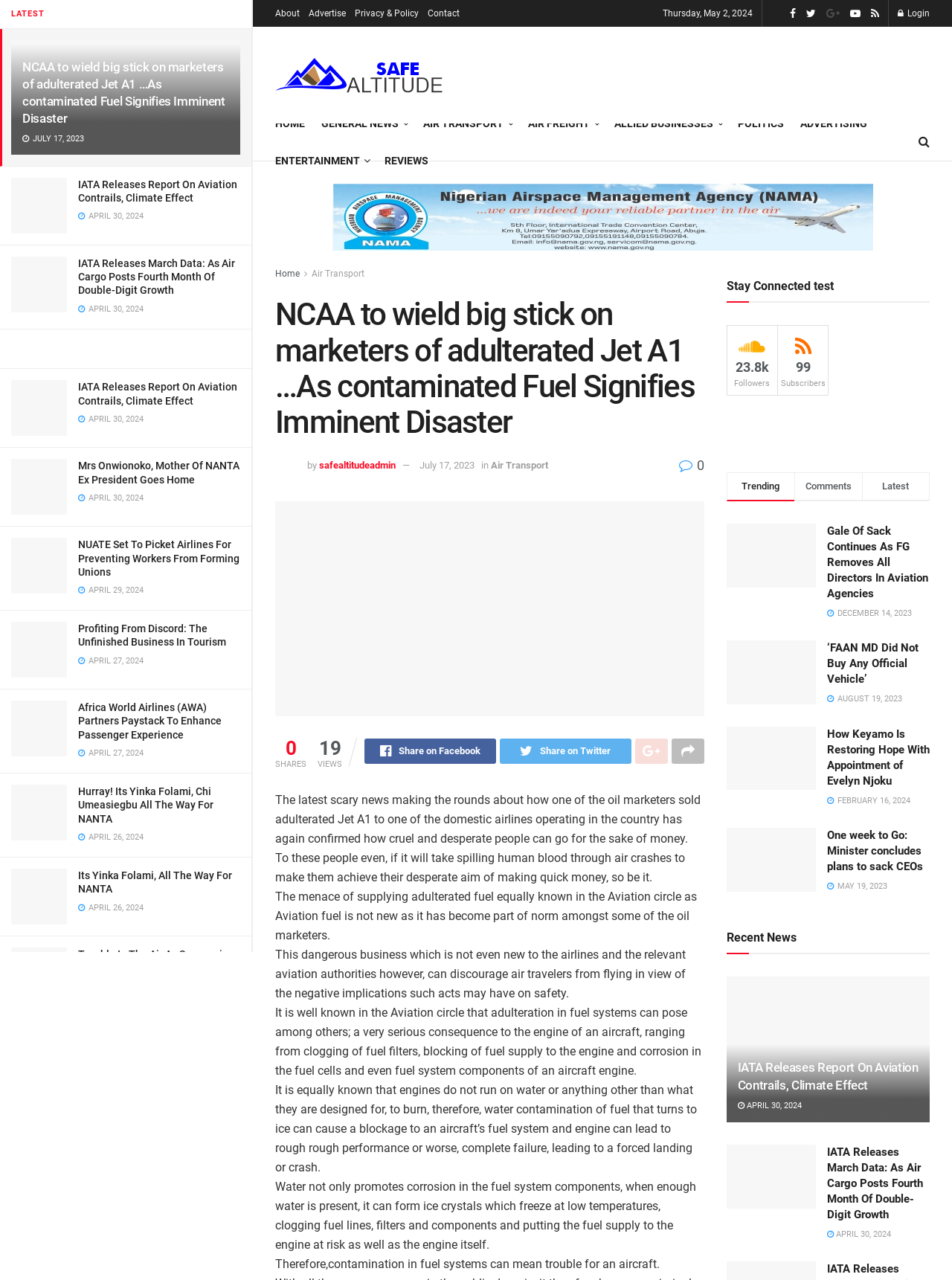Your task is to find and give the main heading text of the webpage.

NCAA to wield big stick on marketers of adulterated Jet A1 …As contaminated Fuel Signifies Imminent Disaster